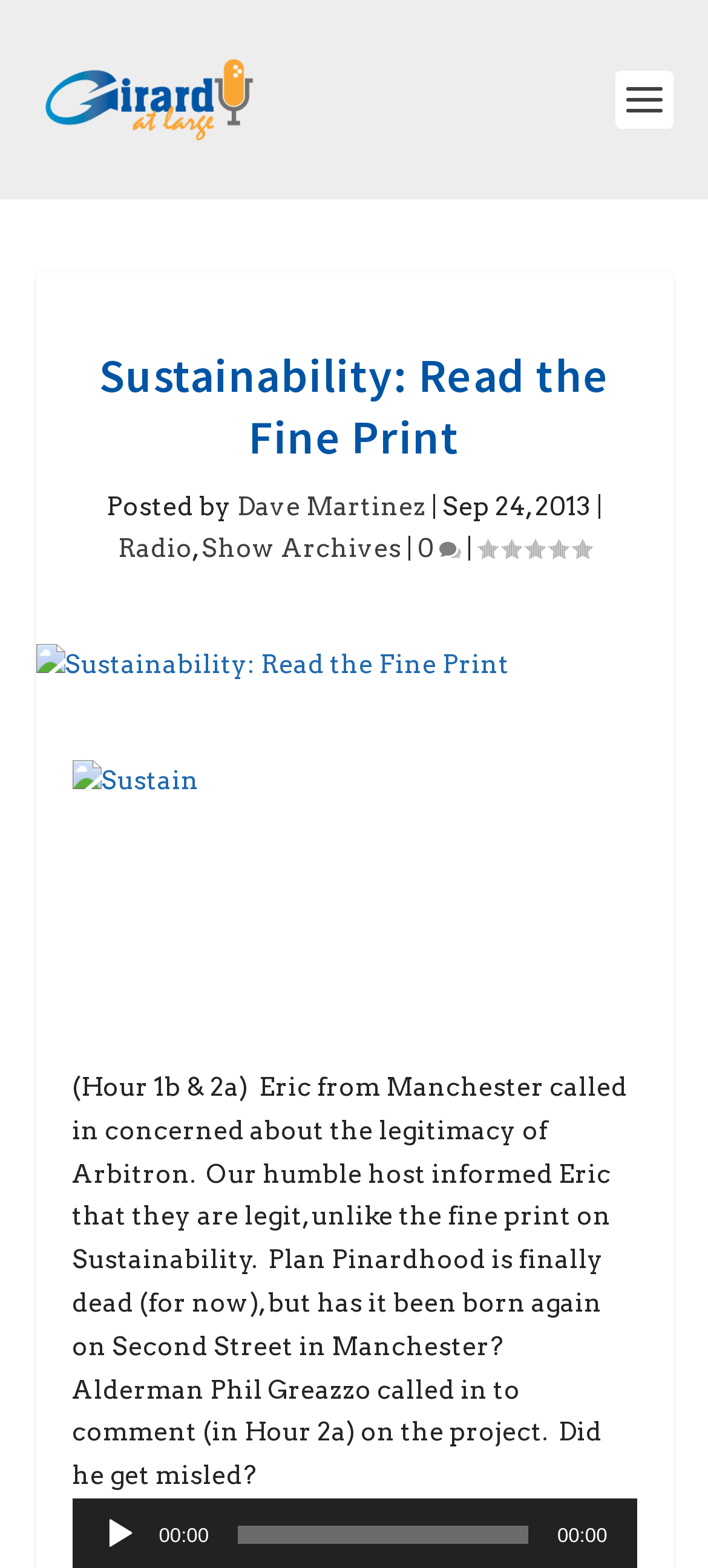Answer the question below using just one word or a short phrase: 
What is the rating of the article?

0.00